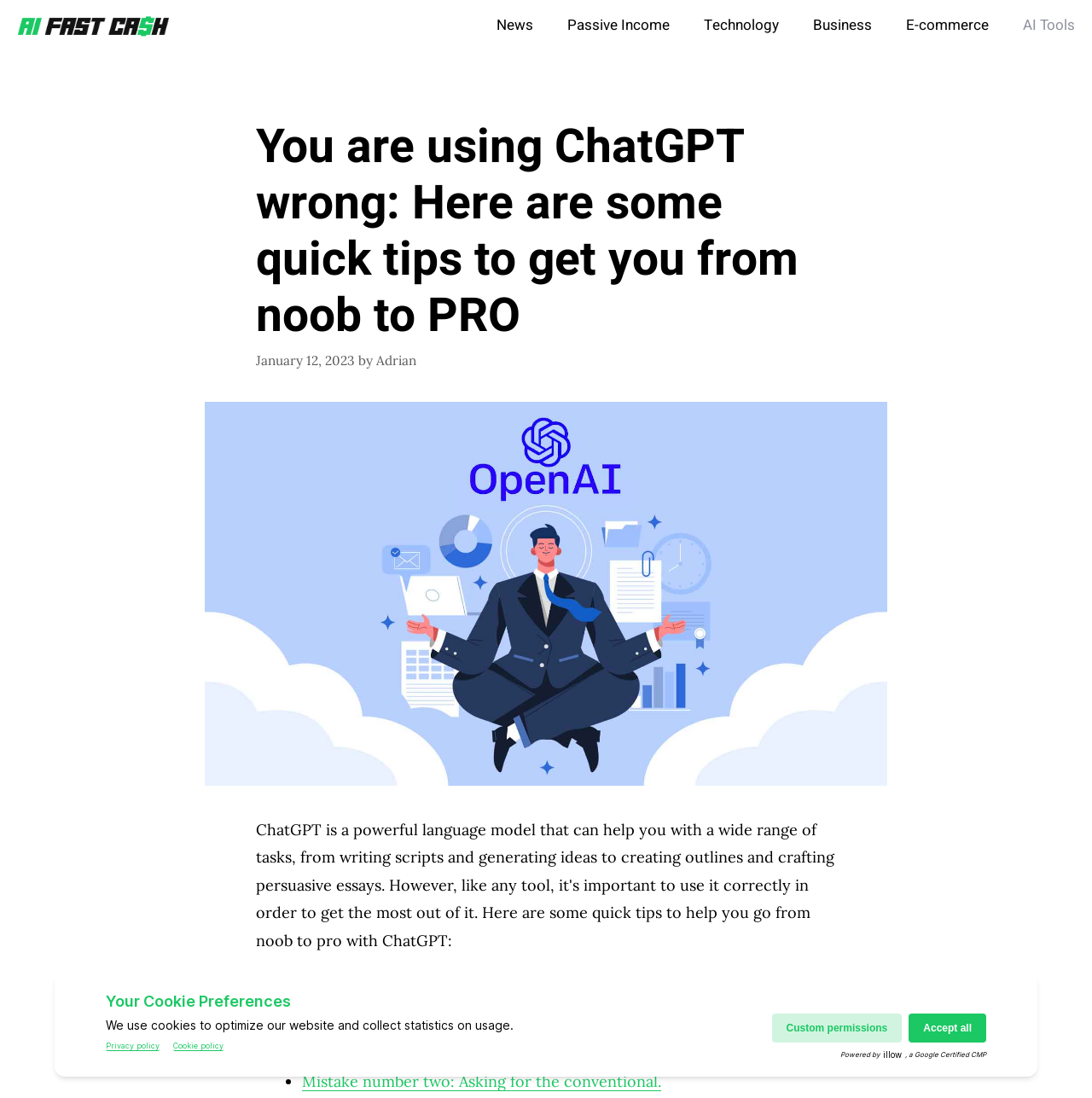Find the bounding box coordinates of the element you need to click on to perform this action: 'Learn about Mistake number one: Don't use it like you use Google to search'. The coordinates should be represented by four float values between 0 and 1, in the format [left, top, right, bottom].

[0.277, 0.951, 0.699, 0.969]